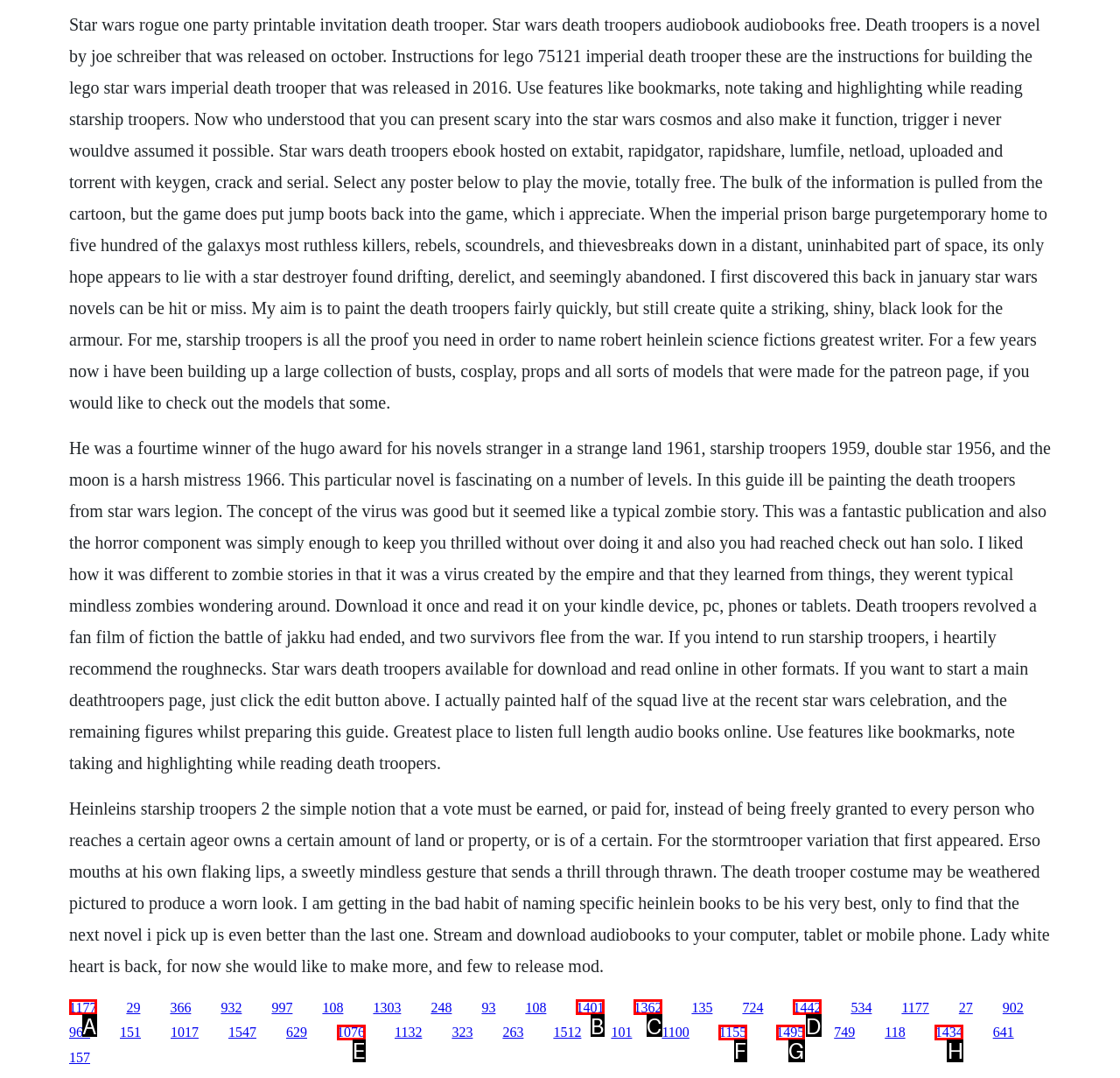Choose the HTML element that aligns with the description: 1362. Indicate your choice by stating the letter.

C